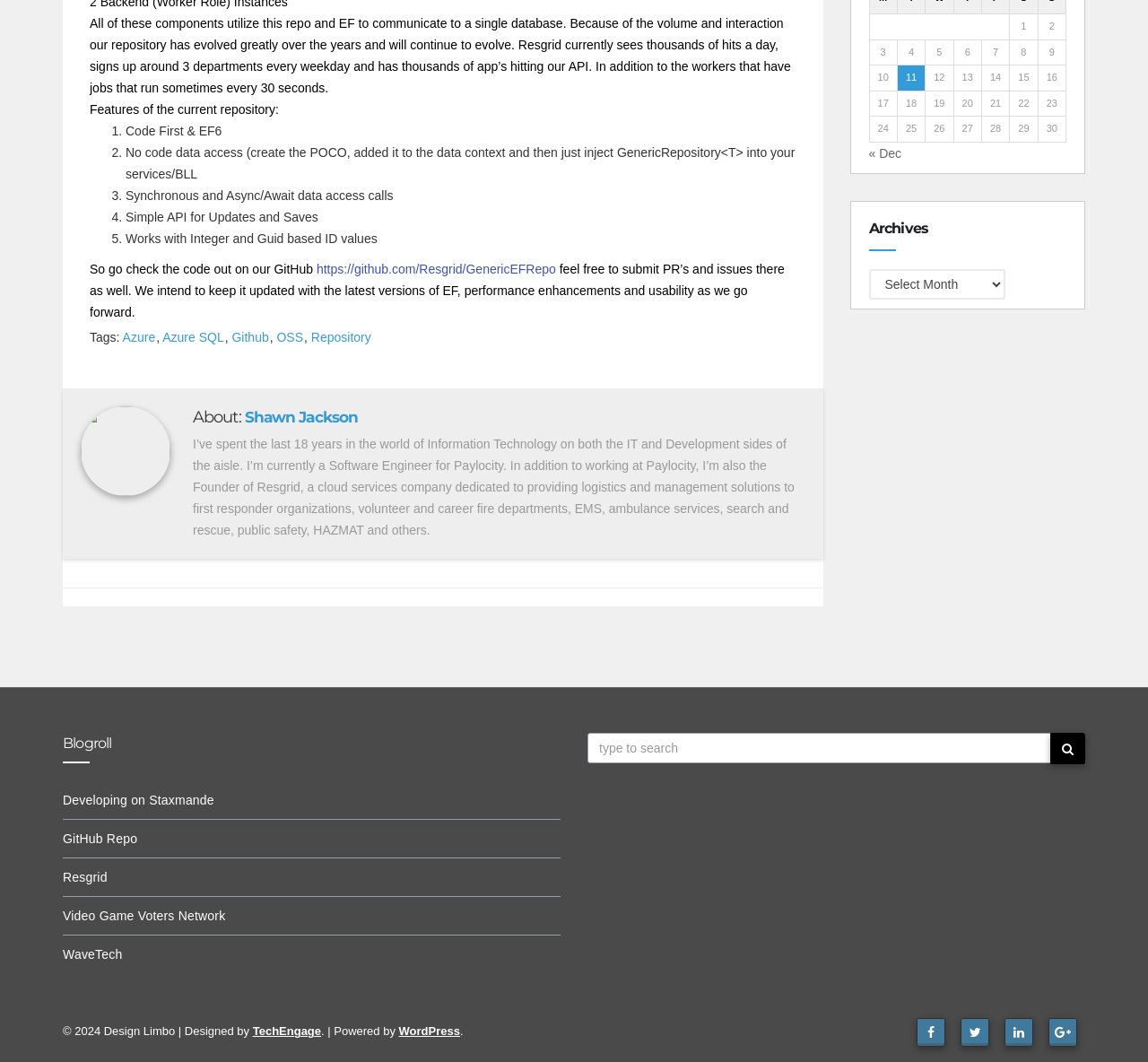Identify and provide the bounding box coordinates of the UI element described: "Developing on Staxmande". The coordinates should be formatted as [left, top, right, bottom], with each number being a float between 0 and 1.

[0.055, 0.747, 0.187, 0.76]